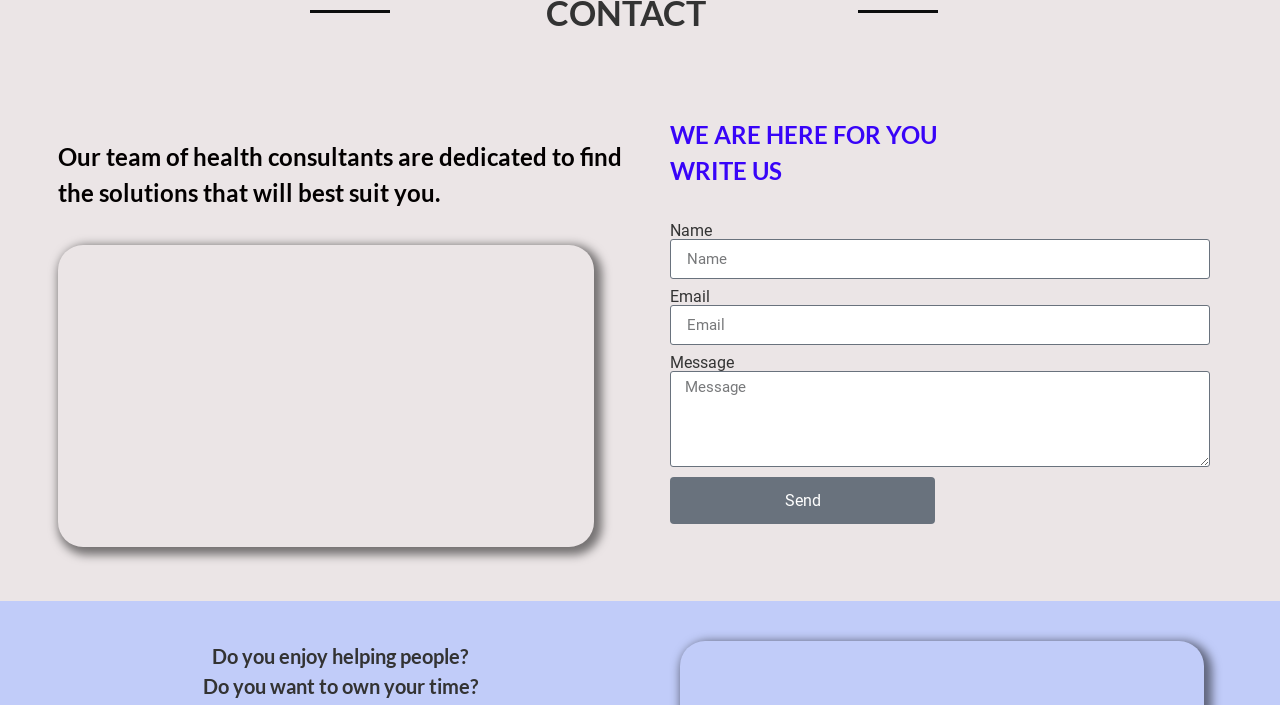What is the theme of the questions at the bottom of the page?
Provide a detailed answer to the question using information from the image.

The two StaticText elements 'Do you enjoy helping people?' and 'Do you want to own your time?' suggest that the theme of the questions at the bottom of the page is related to career choices or opportunities.